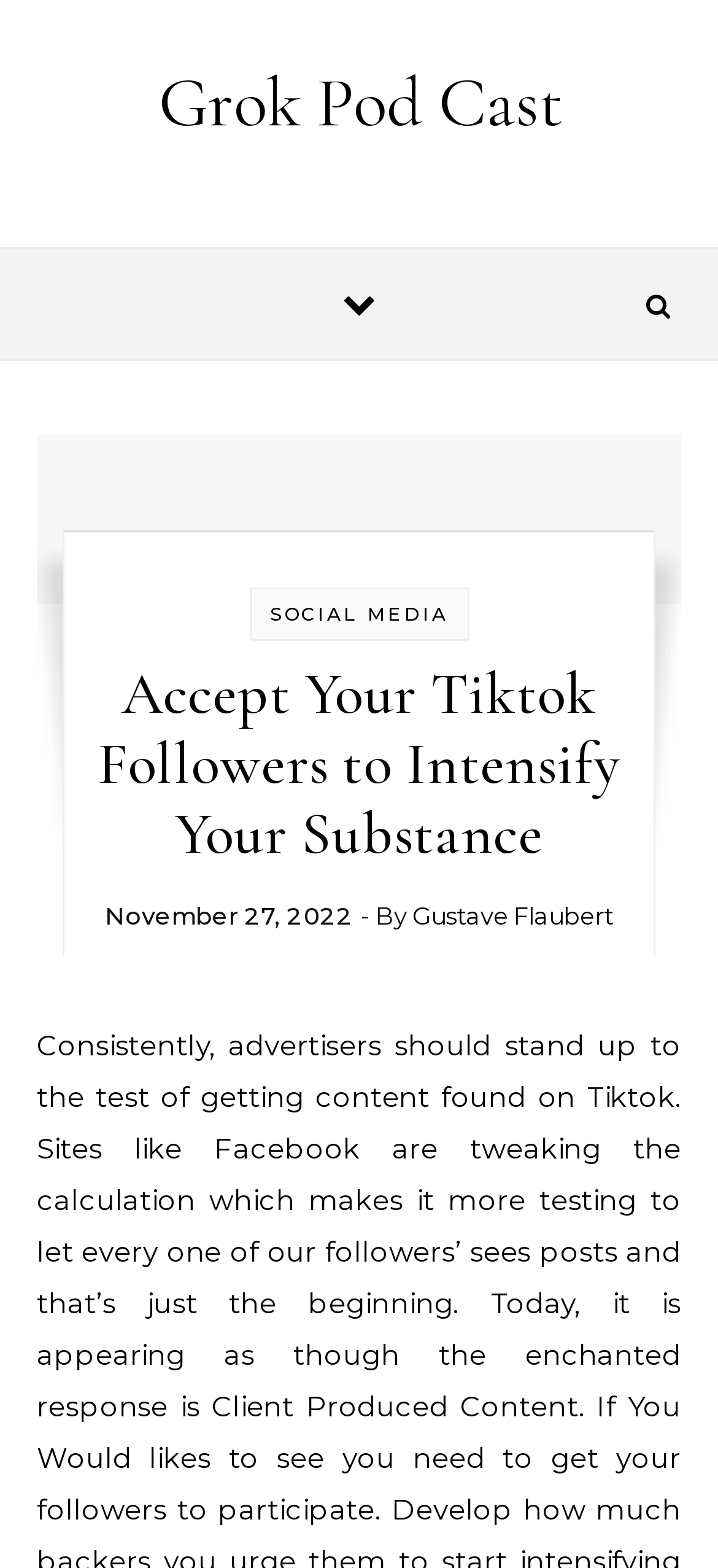Extract the main title from the webpage.

Accept Your Tiktok Followers to Intensify Your Substance